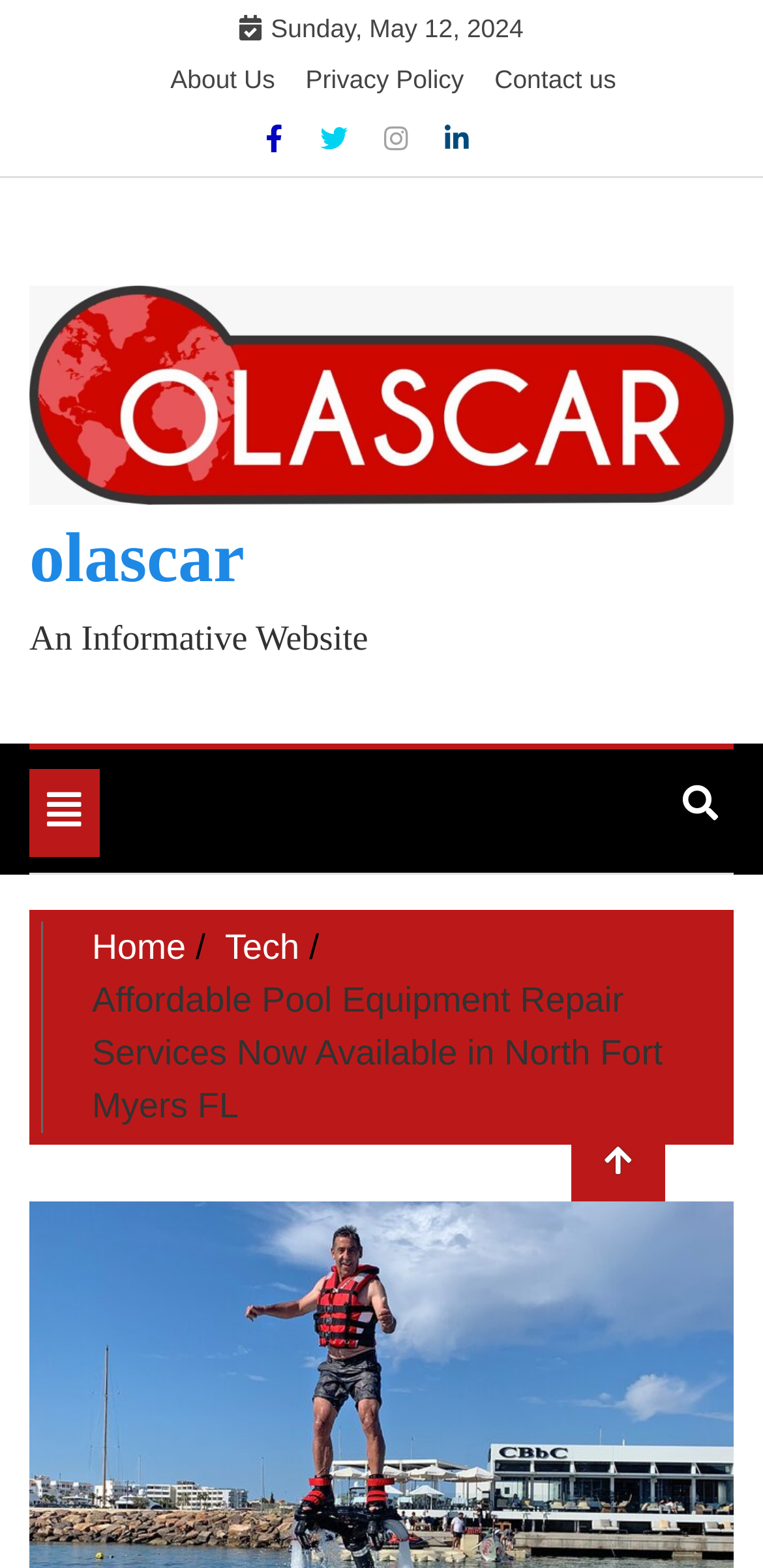Describe all the key features of the webpage in detail.

The webpage is an informative website called Olascar, which focuses on various topics such as business, health, tech, fashion, sports, travel, education, and more. 

At the top-left corner, there is a date displayed as "Sunday, May 12, 2024". Below the date, there are three links: "About Us", "Privacy Policy", and "Contact us", aligned horizontally. 

To the right of these links, there are four social media links: "Facebook", "Twitter", "Instagram", and "Linkdin", also aligned horizontally. 

On the top-right corner, there is an empty link. 

Below the social media links, there is a large logo of Olascar, which is also a link. The logo is accompanied by a heading with the same text "olascar". 

To the right of the logo, there is a text "An Informative Website". 

Below the logo, there is a toggle navigation button with an icon. 

On the top-right corner, there is a search button with a magnifying glass icon. 

The main navigation menu is located below the toggle navigation button, with links to "Home" and "Tech" categories. 

Below the navigation menu, there is a news article with the title "Affordable Pool Equipment Repair Services Now Available in North Fort Myers FL".